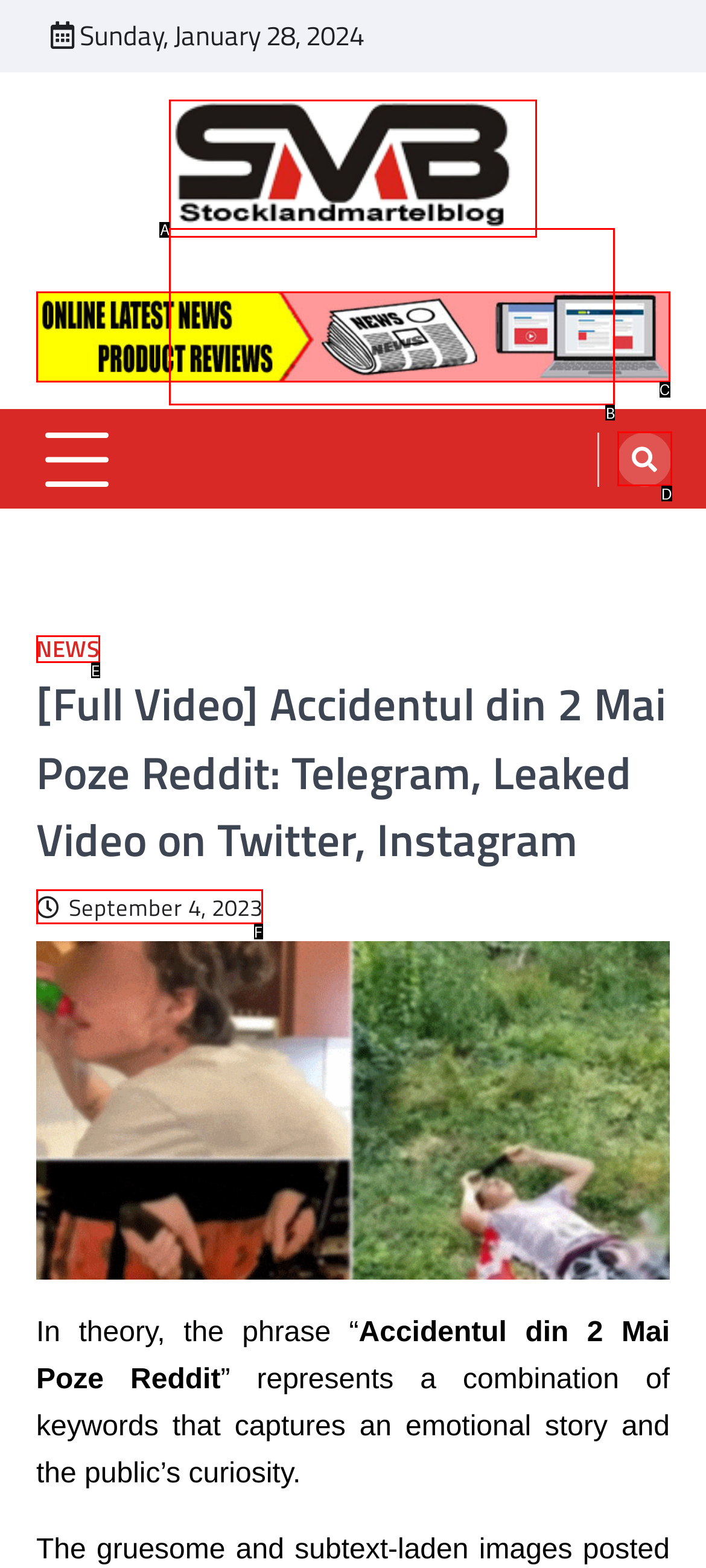From the options shown, which one fits the description: September 4, 2023? Respond with the appropriate letter.

F